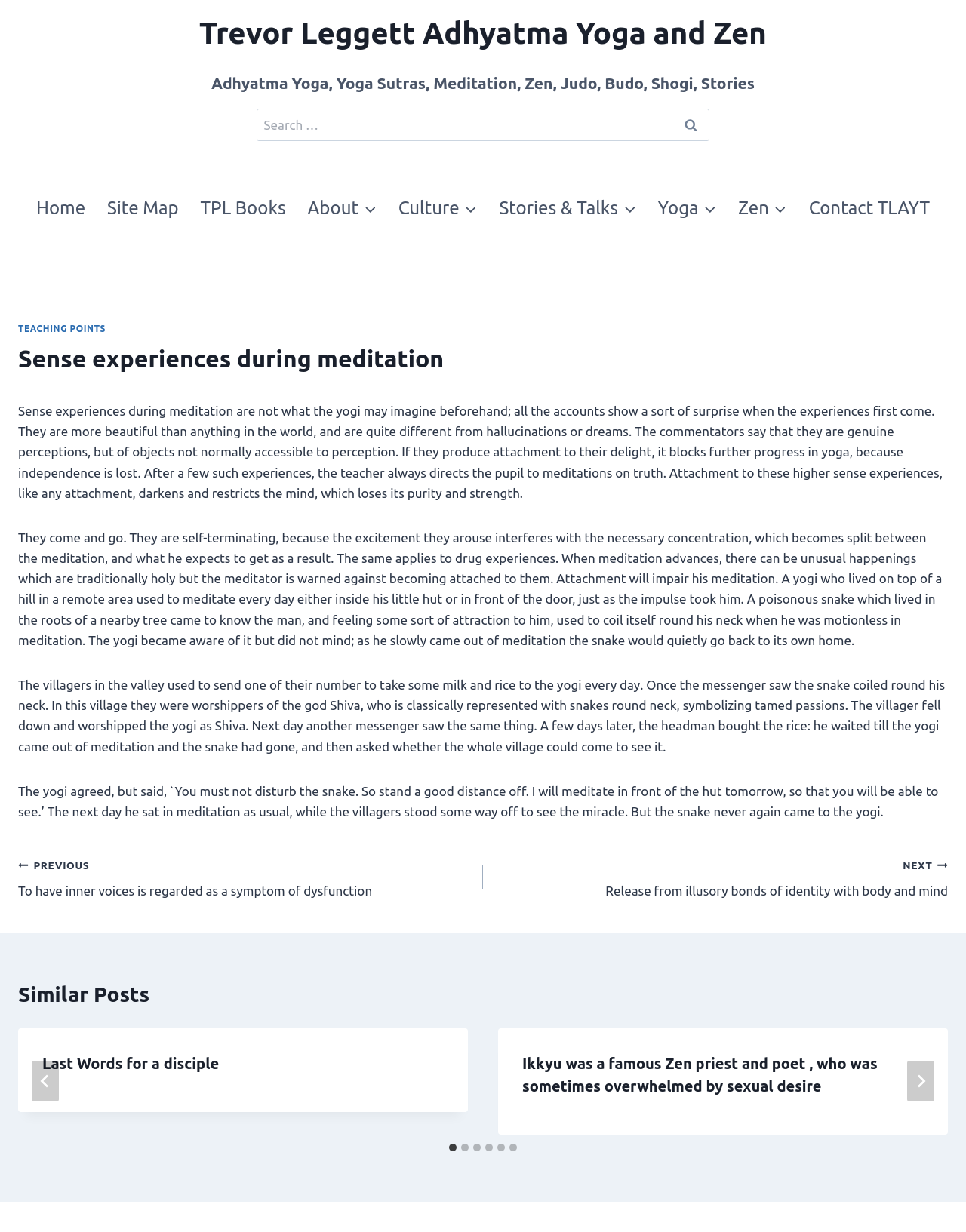Using the details from the image, please elaborate on the following question: What is the 'Posts' section?

The 'Posts' section appears to be a collection of related articles or stories that are similar to the current article being viewed. This section is located at the bottom of the webpage and provides users with additional content that may be of interest to them.